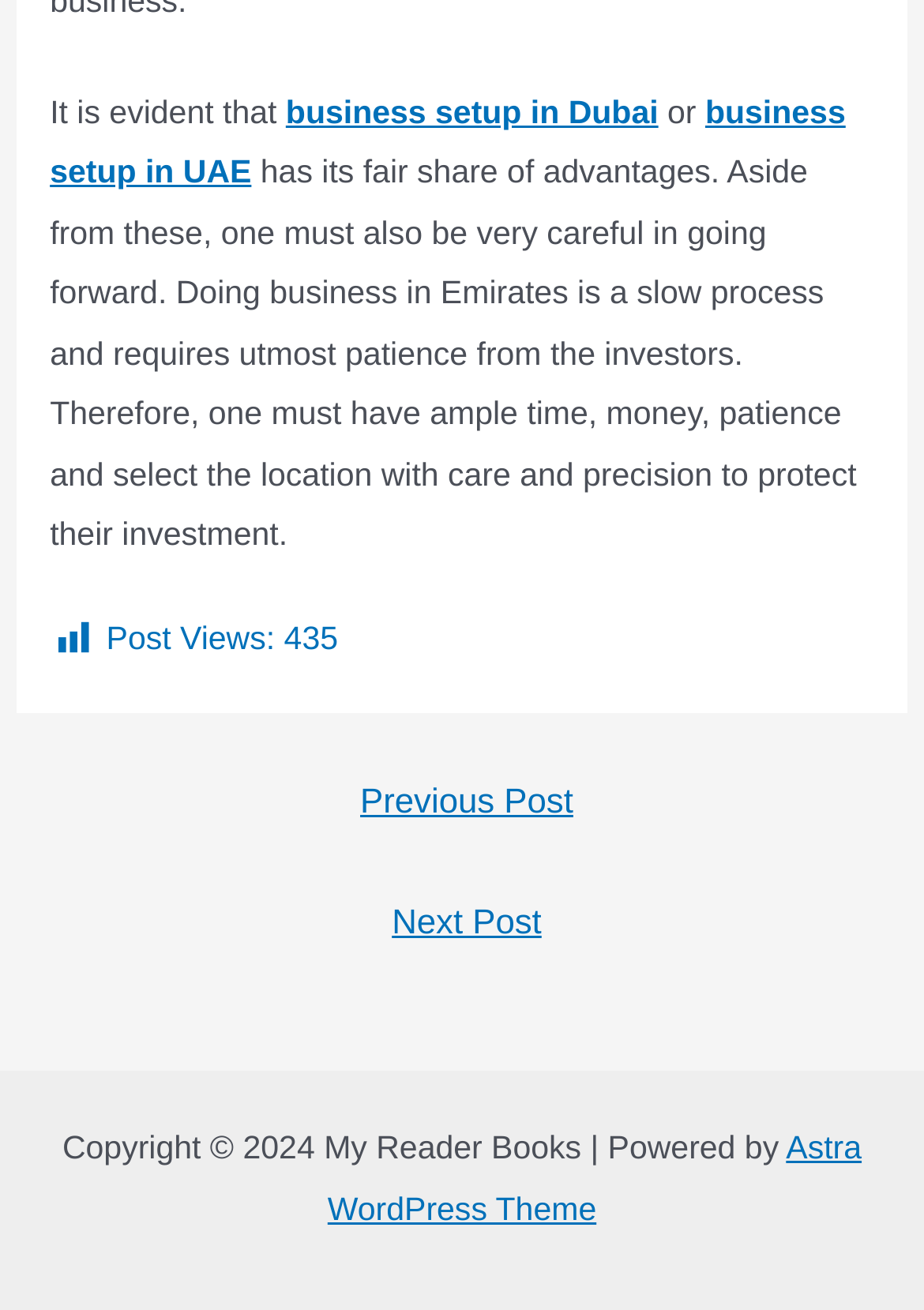What is the topic of the current post?
Please provide a single word or phrase in response based on the screenshot.

business setup